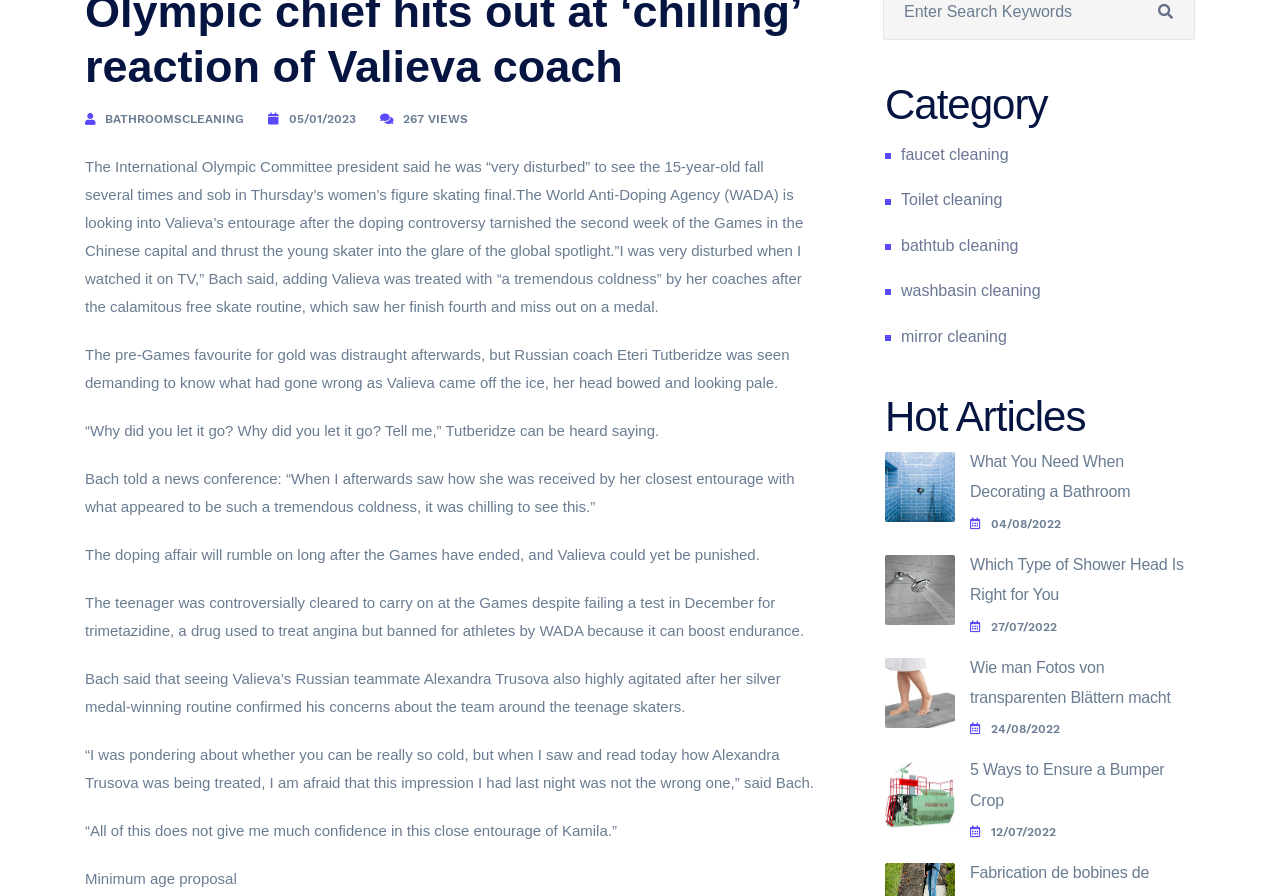Please determine the bounding box coordinates for the UI element described as: "Custom scarf knitted your way".

None